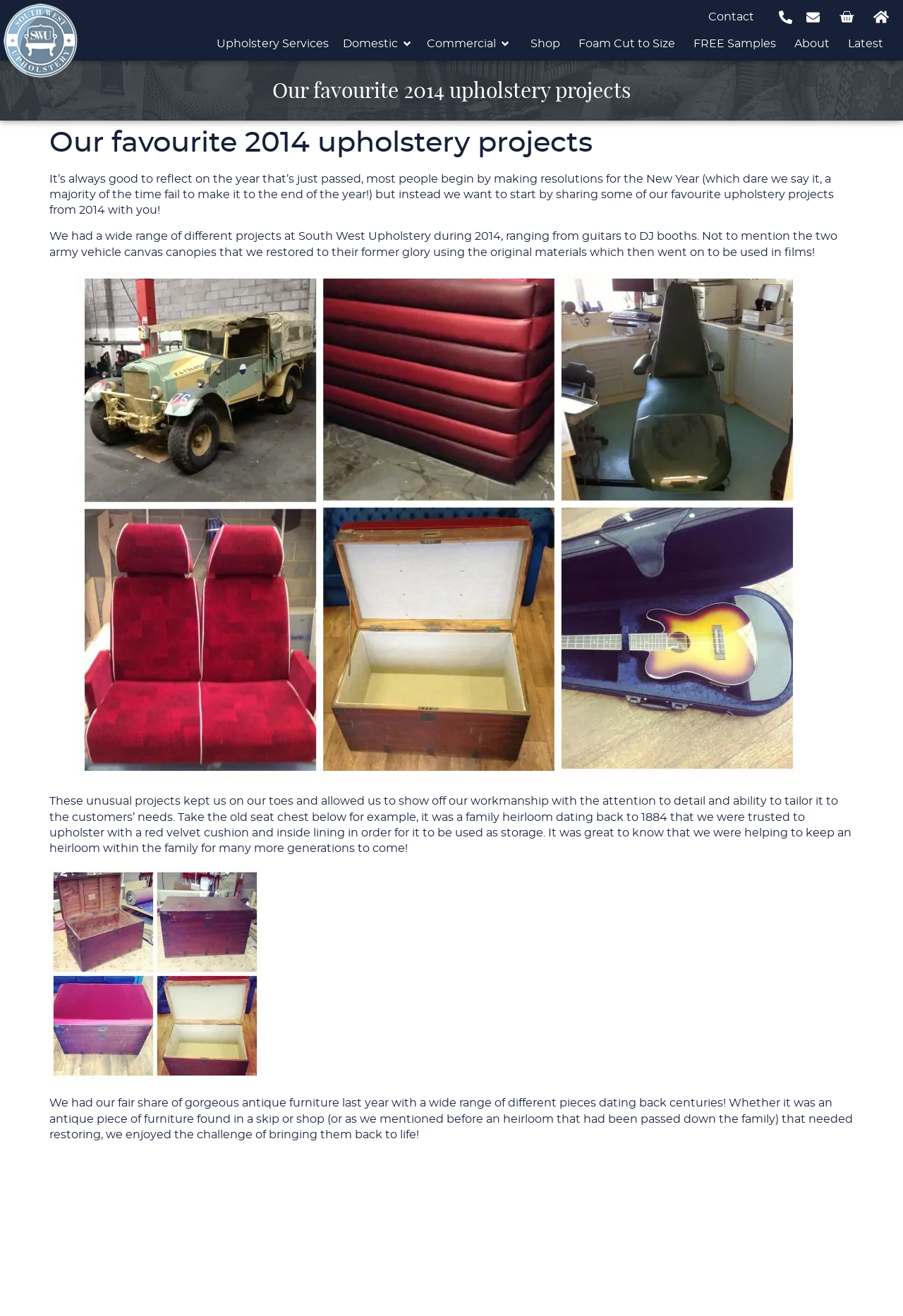What is the purpose of the old seat chest mentioned on the webpage?
Please interpret the details in the image and answer the question thoroughly.

The old seat chest, which was a family heirloom dating back to 1884, was upholstered by South West Upholstery with a red velvet cushion and inside lining, and was intended to be used as storage.